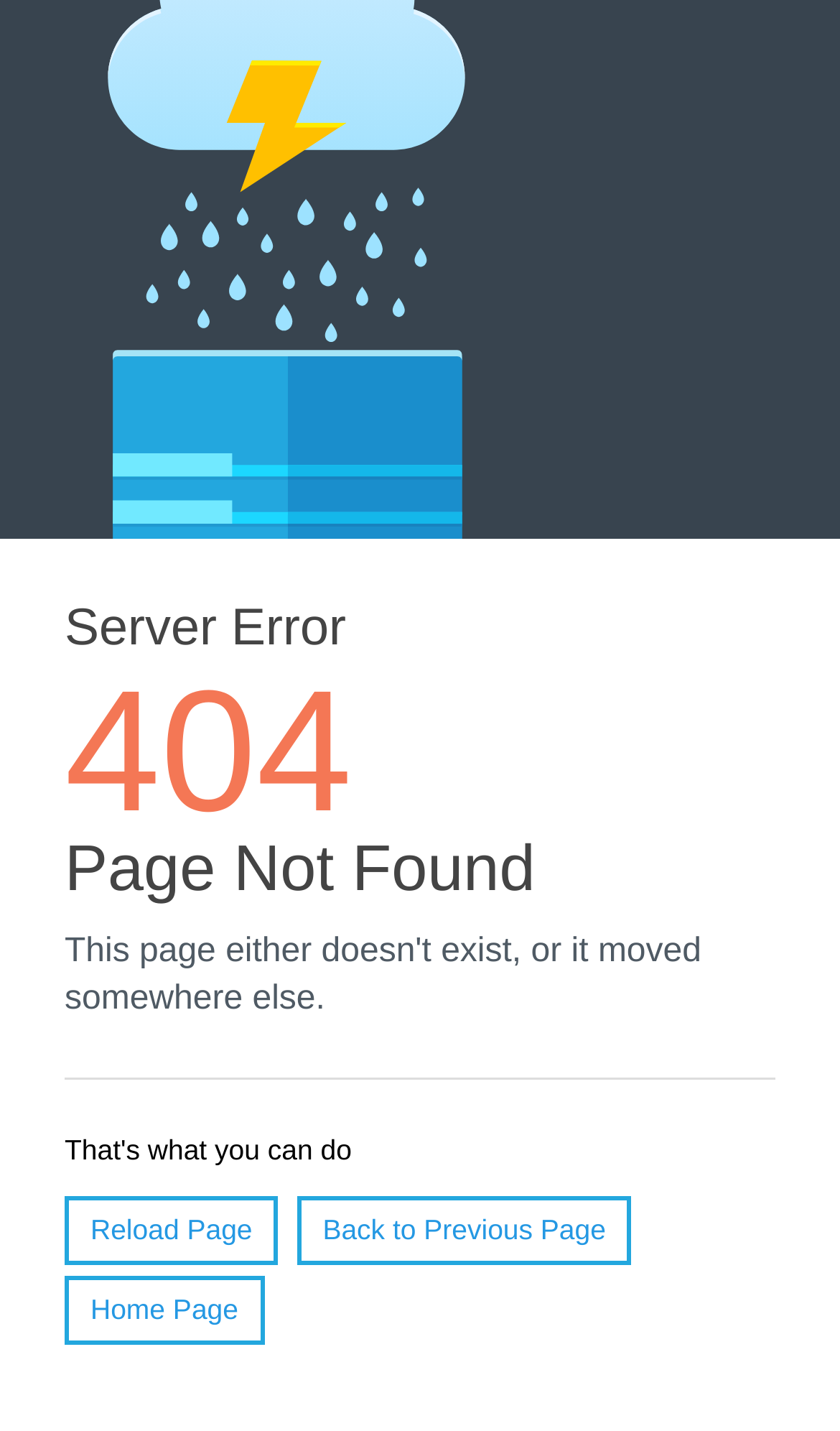Based on the provided description, "Home Page", find the bounding box of the corresponding UI element in the screenshot.

[0.077, 0.892, 0.315, 0.94]